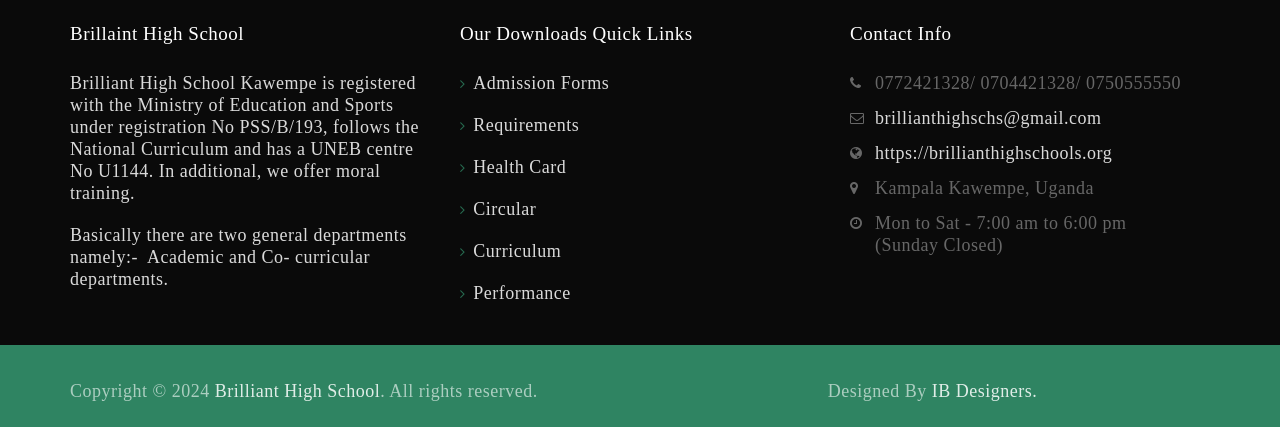Based on the description "Curriculum", find the bounding box of the specified UI element.

[0.359, 0.564, 0.439, 0.611]